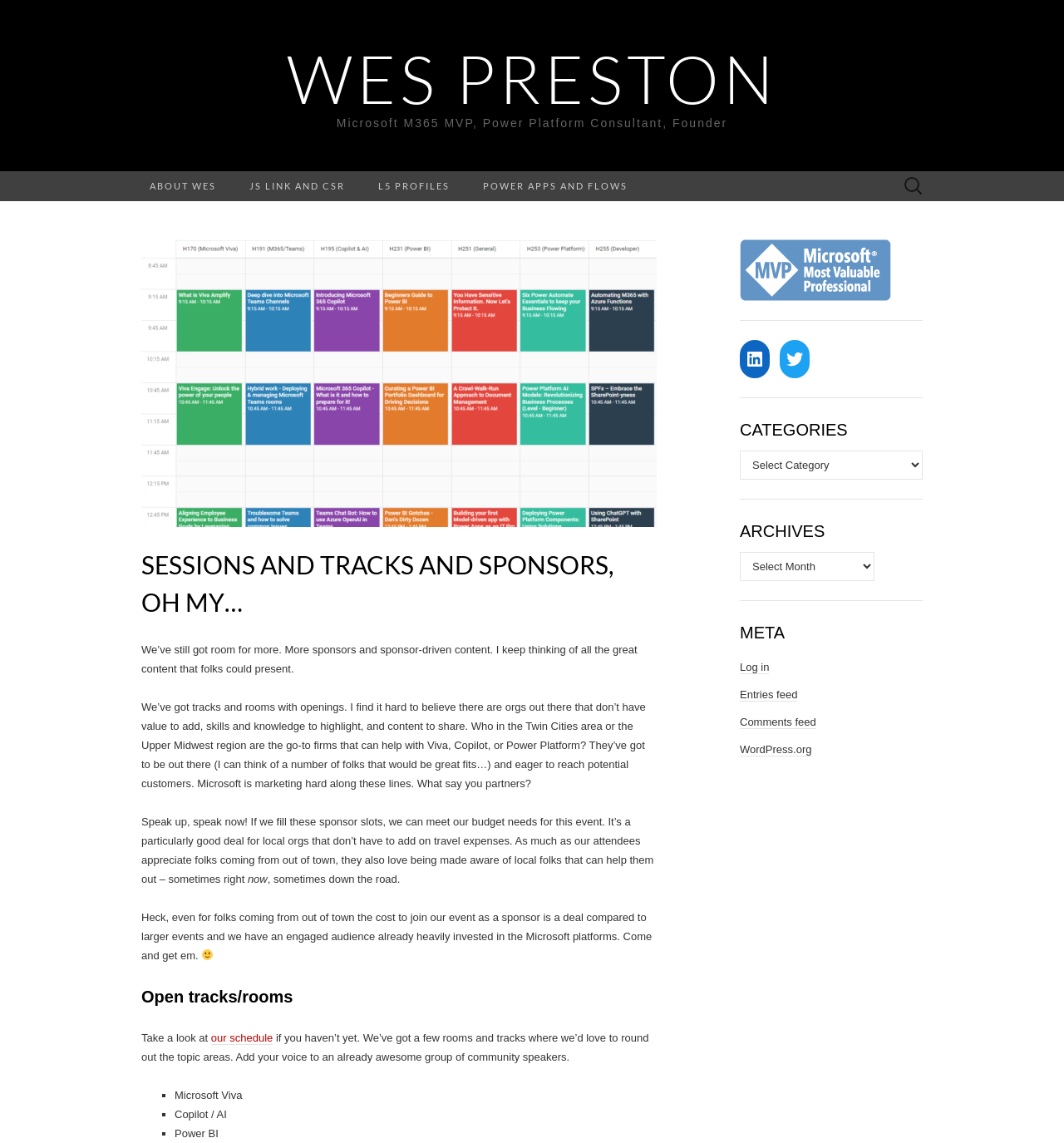Specify the bounding box coordinates of the area to click in order to execute this command: 'Search for a keyword'. The coordinates should consist of four float numbers ranging from 0 to 1, and should be formatted as [left, top, right, bottom].

[0.842, 0.15, 0.875, 0.176]